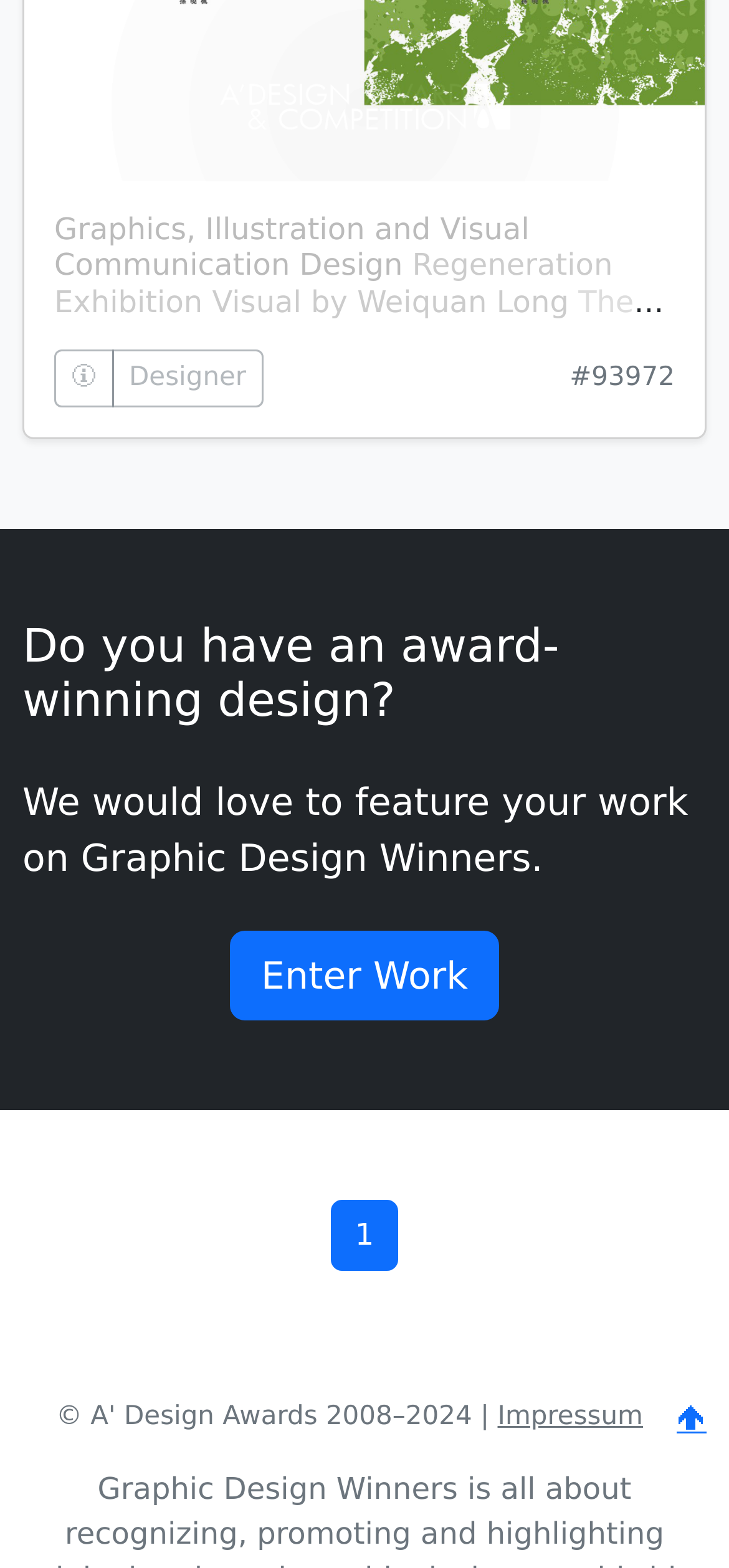Provide a one-word or brief phrase answer to the question:
What is the color of the field where the comma floats?

Green